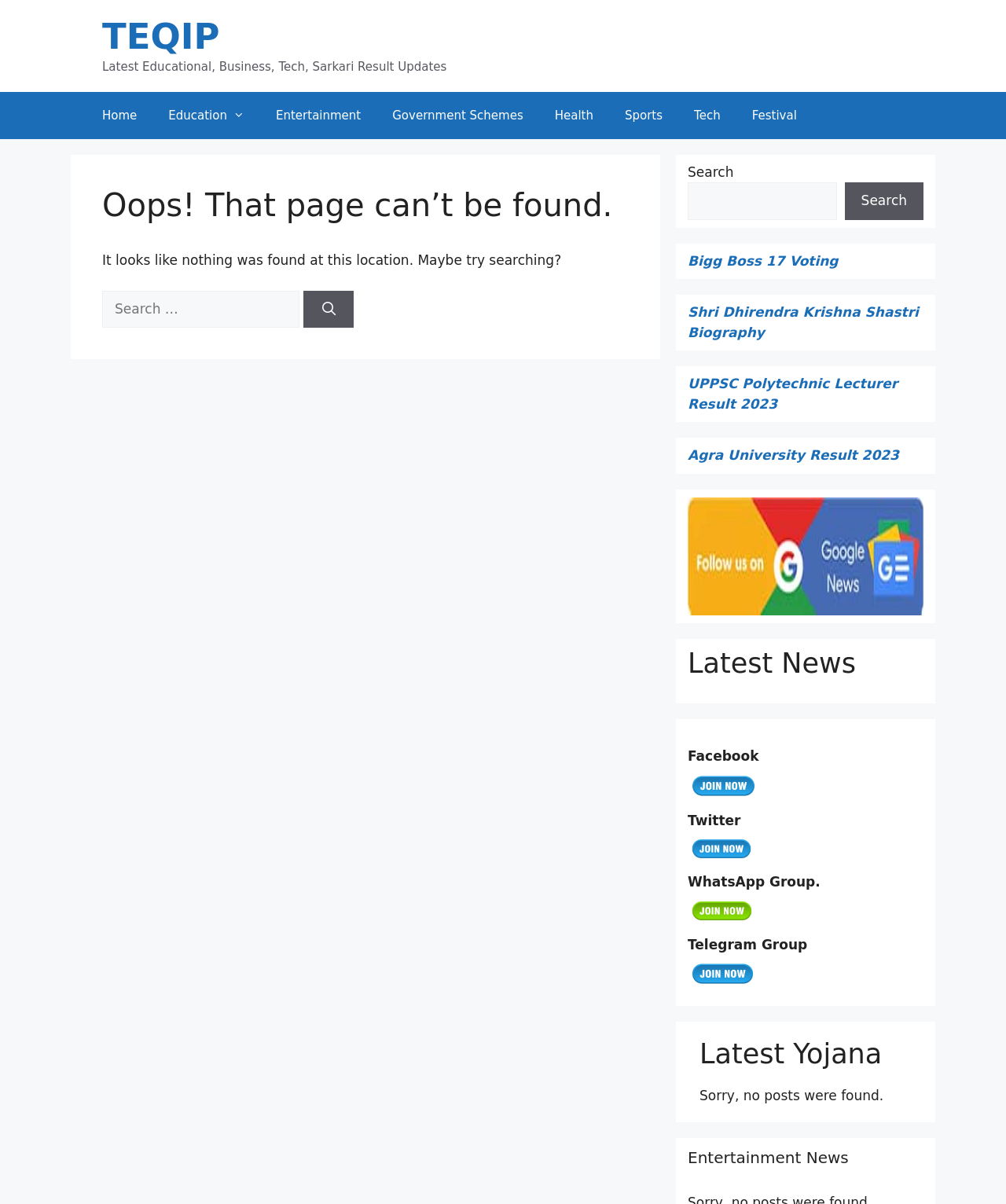Locate the bounding box coordinates of the element that should be clicked to fulfill the instruction: "View cart".

None